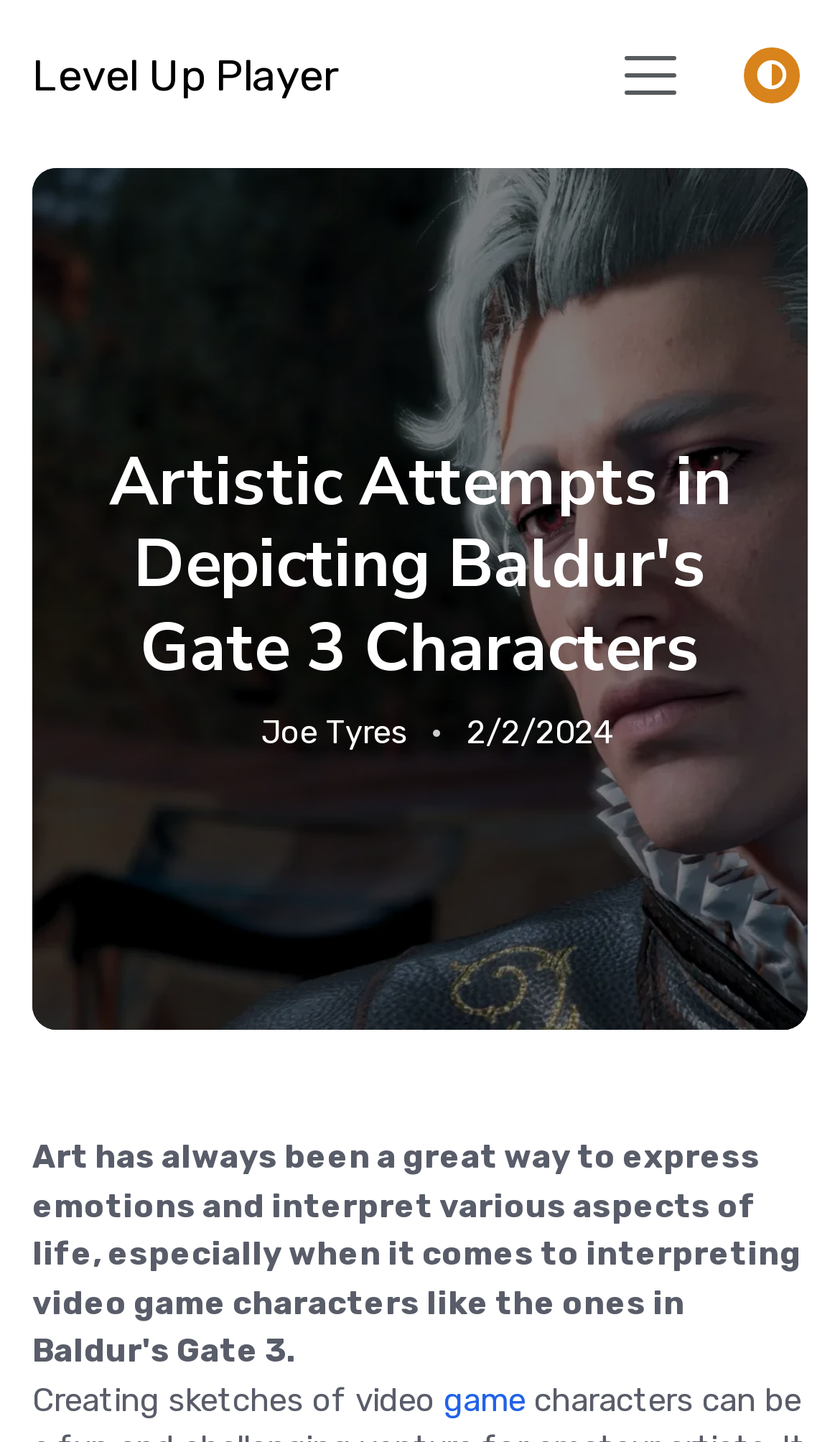What is the navigation button icon?
Give a single word or phrase as your answer by examining the image.

